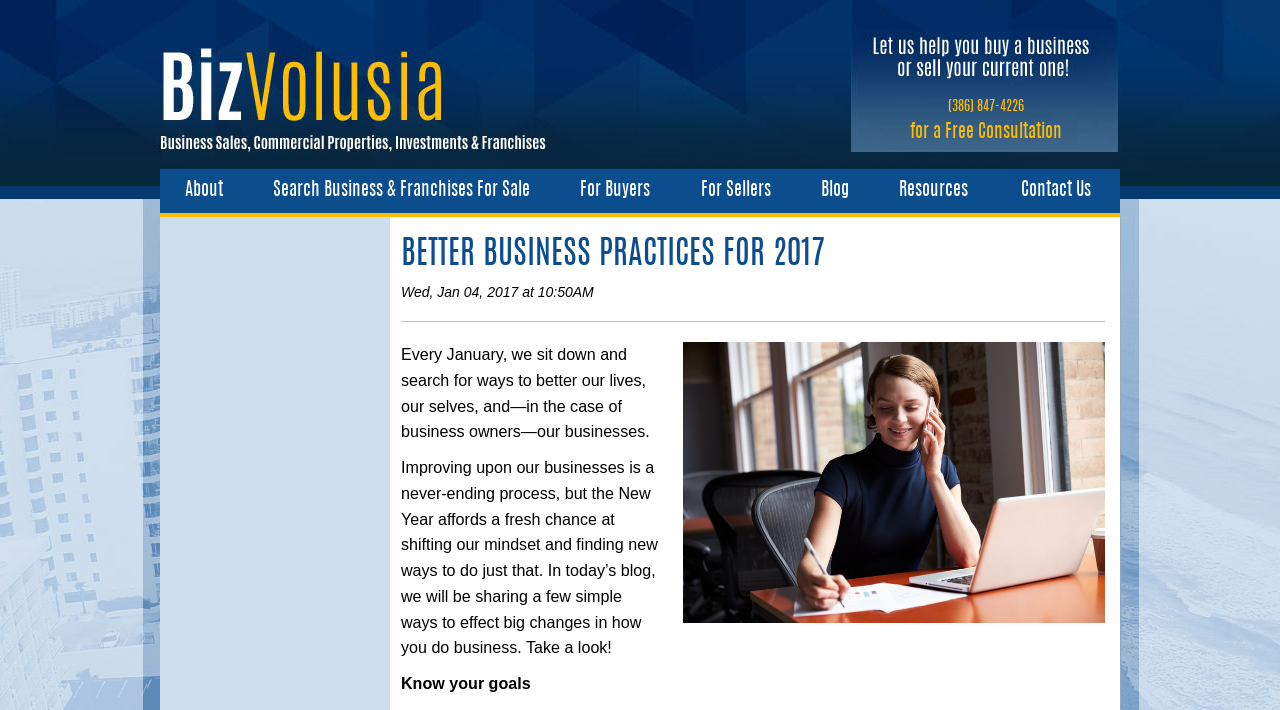Extract the top-level heading from the webpage and provide its text.

BETTER BUSINESS PRACTICES FOR 2017